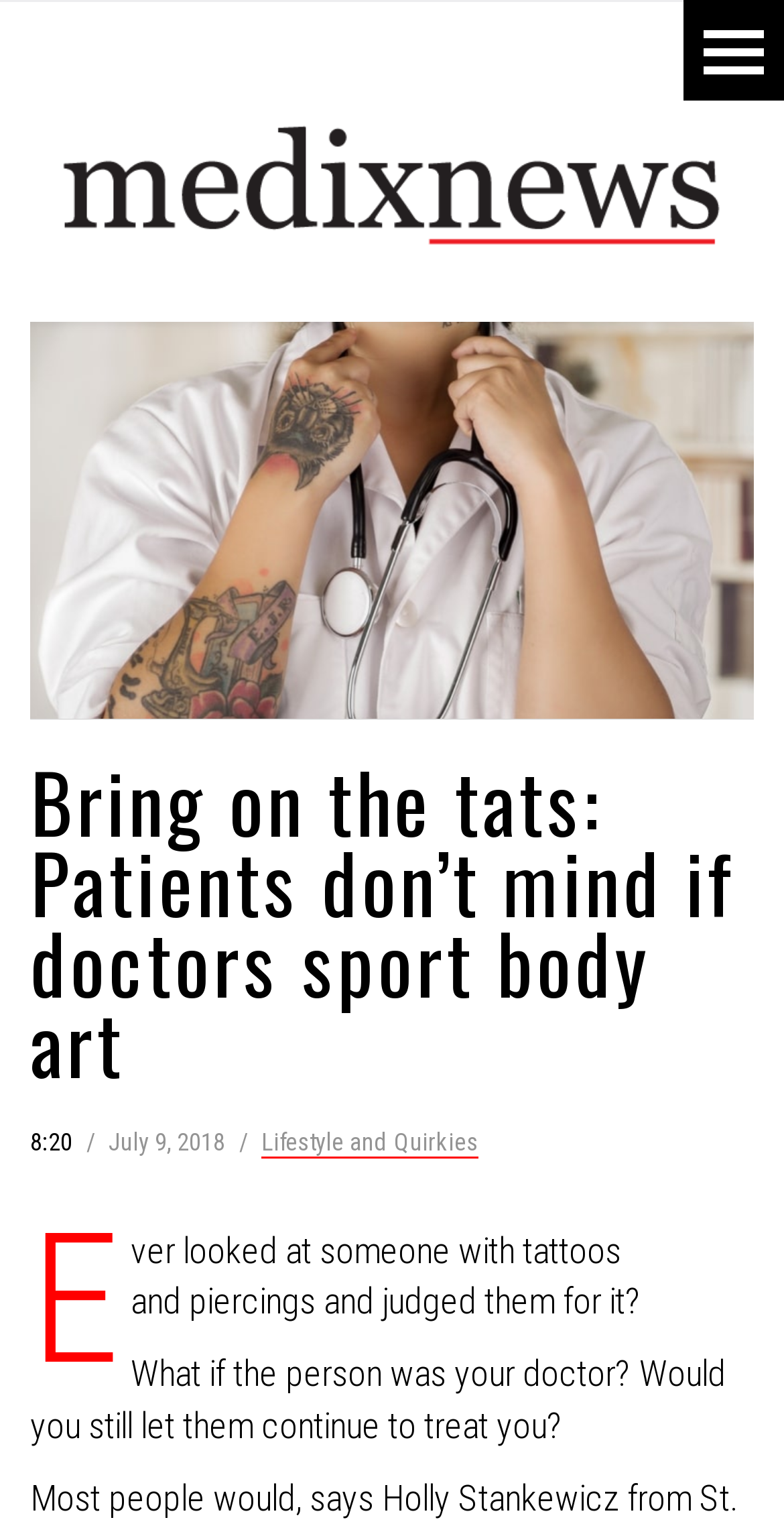Utilize the details in the image to give a detailed response to the question: What is the time of publication of this article?

I determined the time of publication of this article by looking at the StaticText element '8:20' located at the bottom of the page, which suggests the time when this article was published.